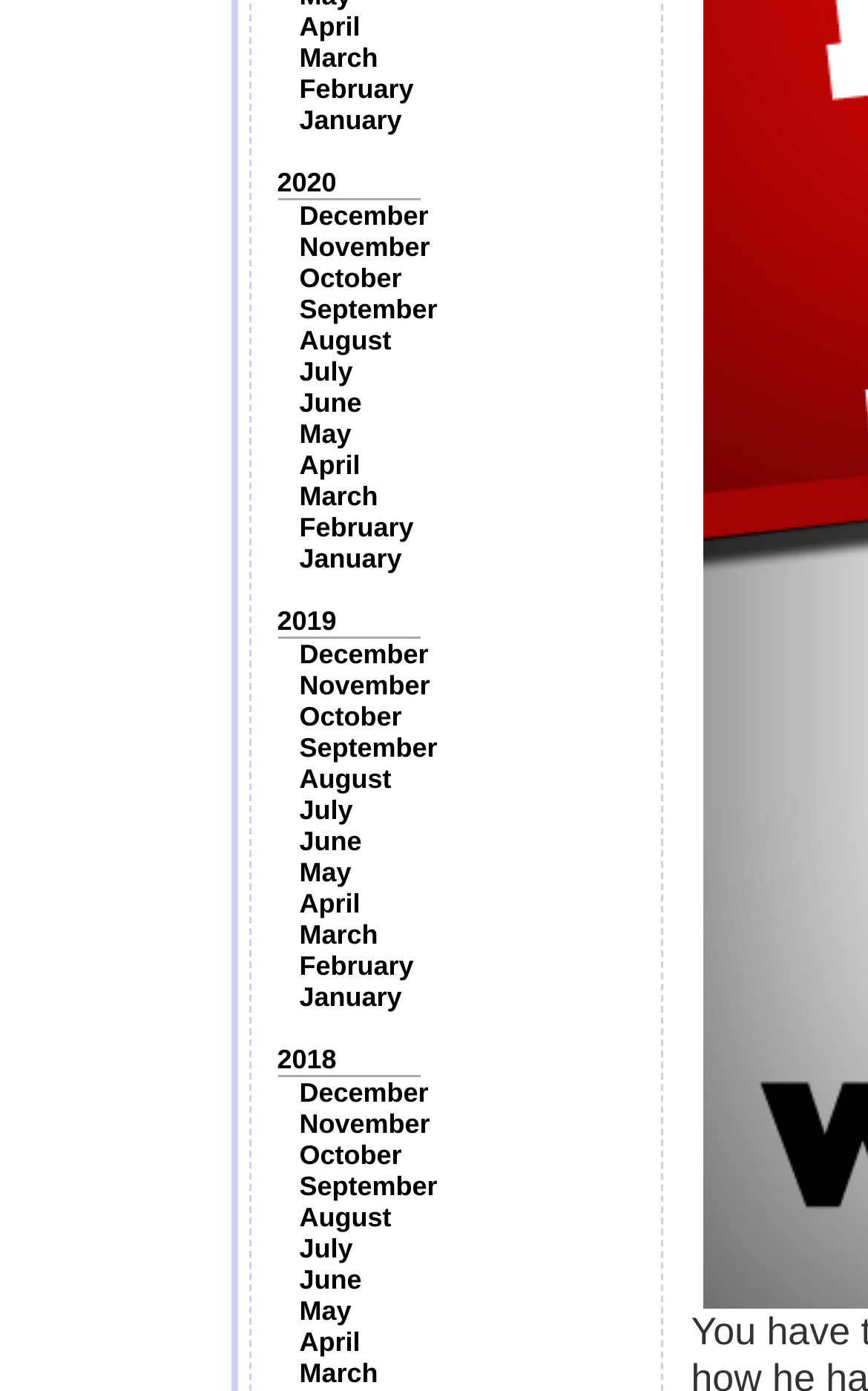Please mark the clickable region by giving the bounding box coordinates needed to complete this instruction: "View the article about Georgia’s summer struggle with food insecurity".

None